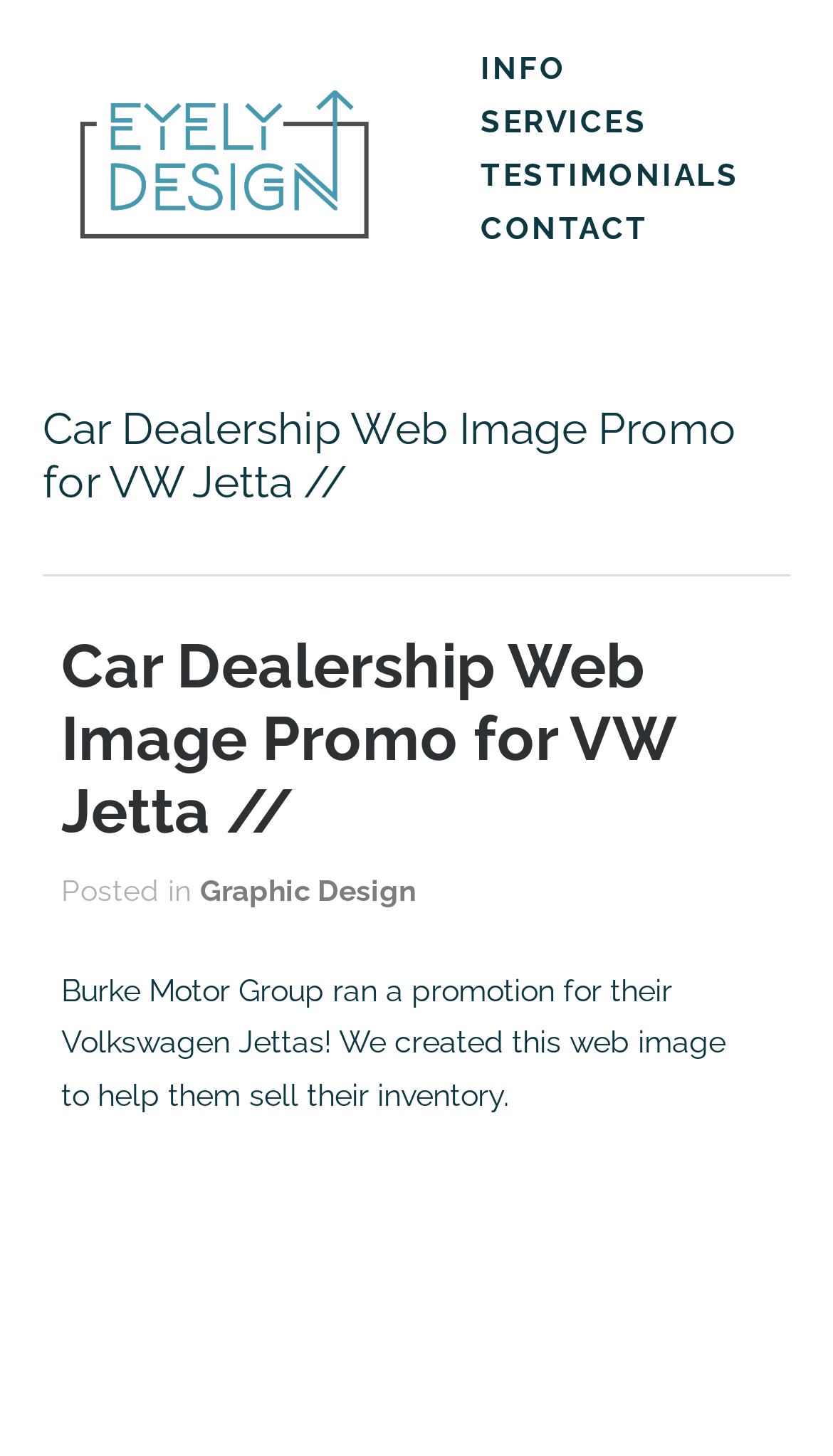Analyze and describe the webpage in a detailed narrative.

The webpage is about Eyely Design, a graphic design and WordPress website design and development company serving South Jersey and beyond. At the top left of the page, there is a heading with the company name "Eyely Design" accompanied by an image of the same name. Below this, there are four links aligned horizontally, labeled "INFO", "SERVICES", "TESTIMONIALS", and "CONTACT", respectively.

Further down the page, there are two headings with the same text "Car Dealership Web Image Promo for VW Jetta //" stacked vertically. The second heading has a link with the same text. Below these headings, there is a short paragraph of text describing a promotion for Volkswagen Jettas by Burke Motor Group, with a link to "Graphic Design" in the middle of the text. The text also mentions that Eyely Design created a web image to help sell the inventory.